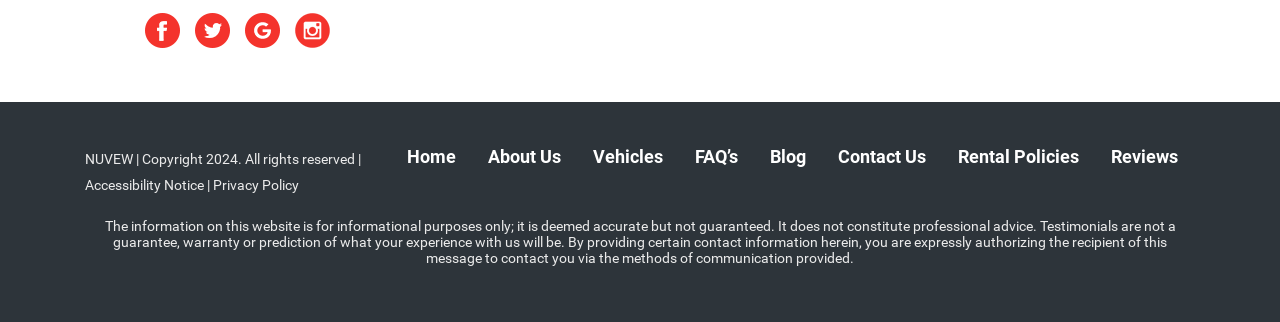What is the copyright year of this website?
Based on the image, respond with a single word or phrase.

2024